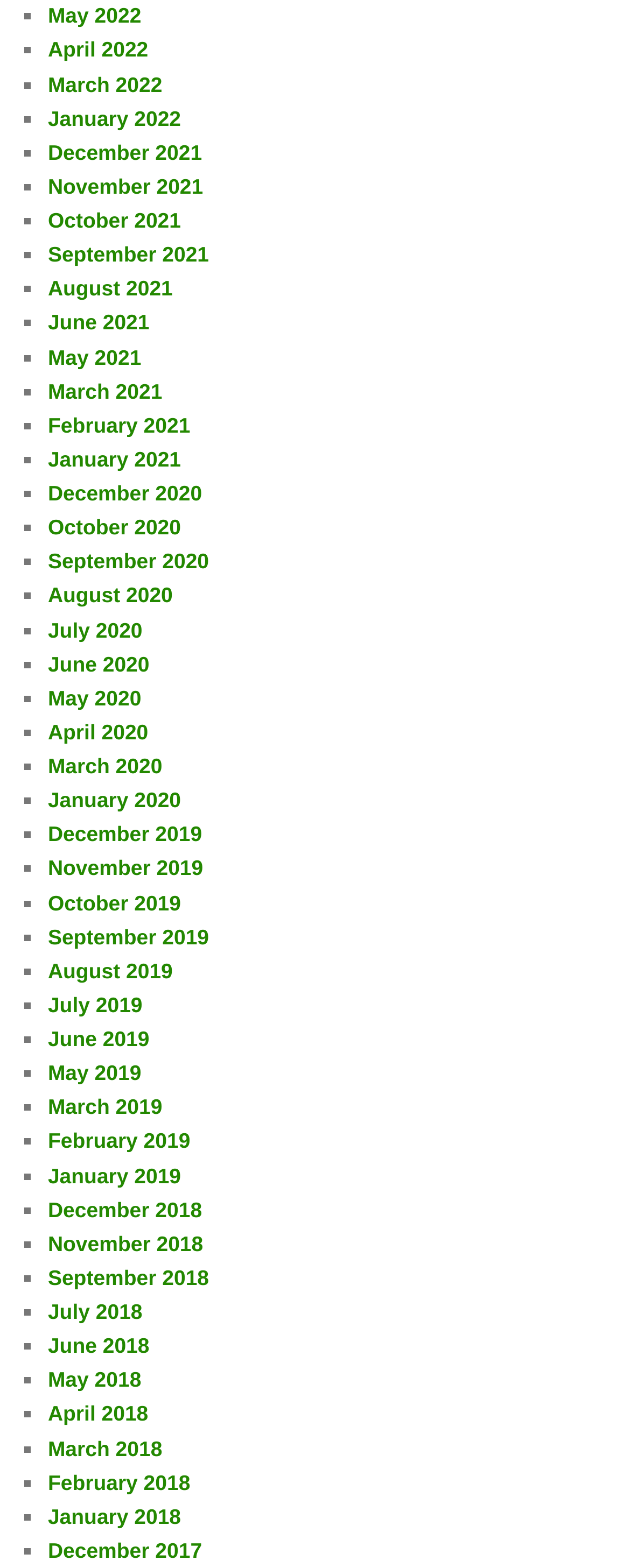Locate and provide the bounding box coordinates for the HTML element that matches this description: "August 2019".

[0.076, 0.611, 0.274, 0.627]